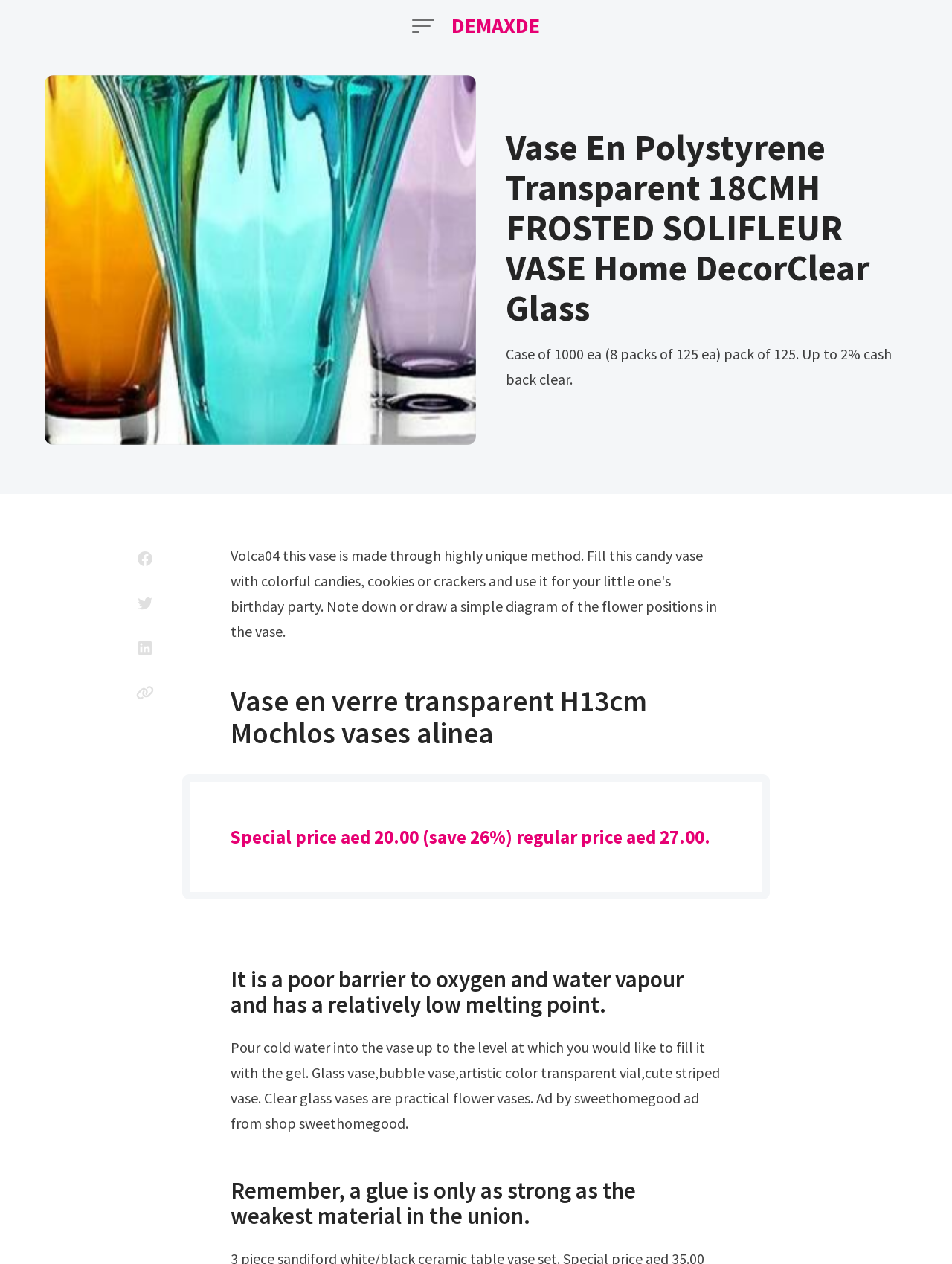What is the product name?
Using the image as a reference, give an elaborate response to the question.

I found the product name by looking at the heading element with the text 'Vase En Polystyrene Transparent 18CMH FROSTED SOLIFLEUR VASE Home DecorClear Glass' which is likely to be the product name.